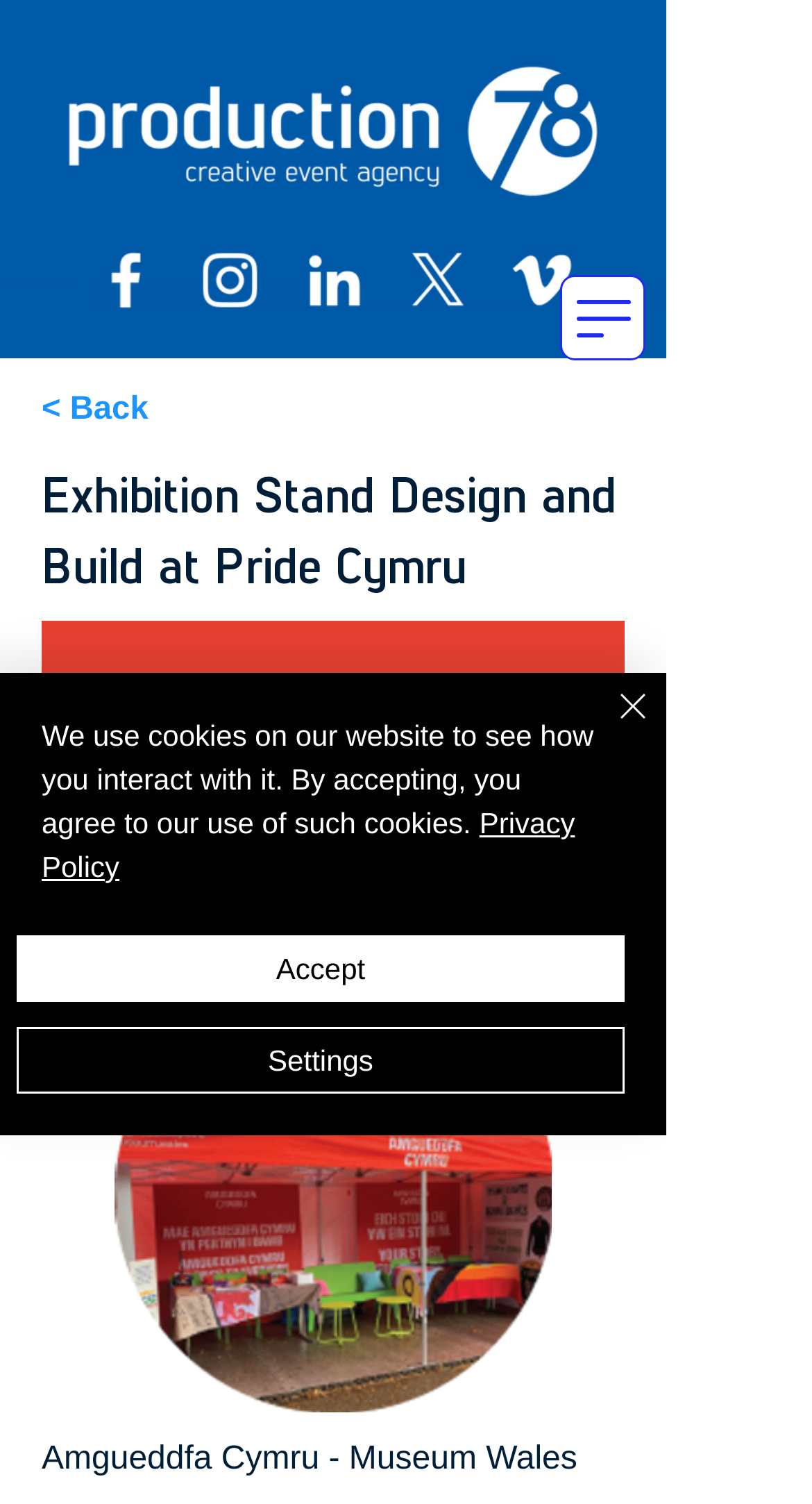Answer the following in one word or a short phrase: 
What is the name of the museum?

National Museum Wales